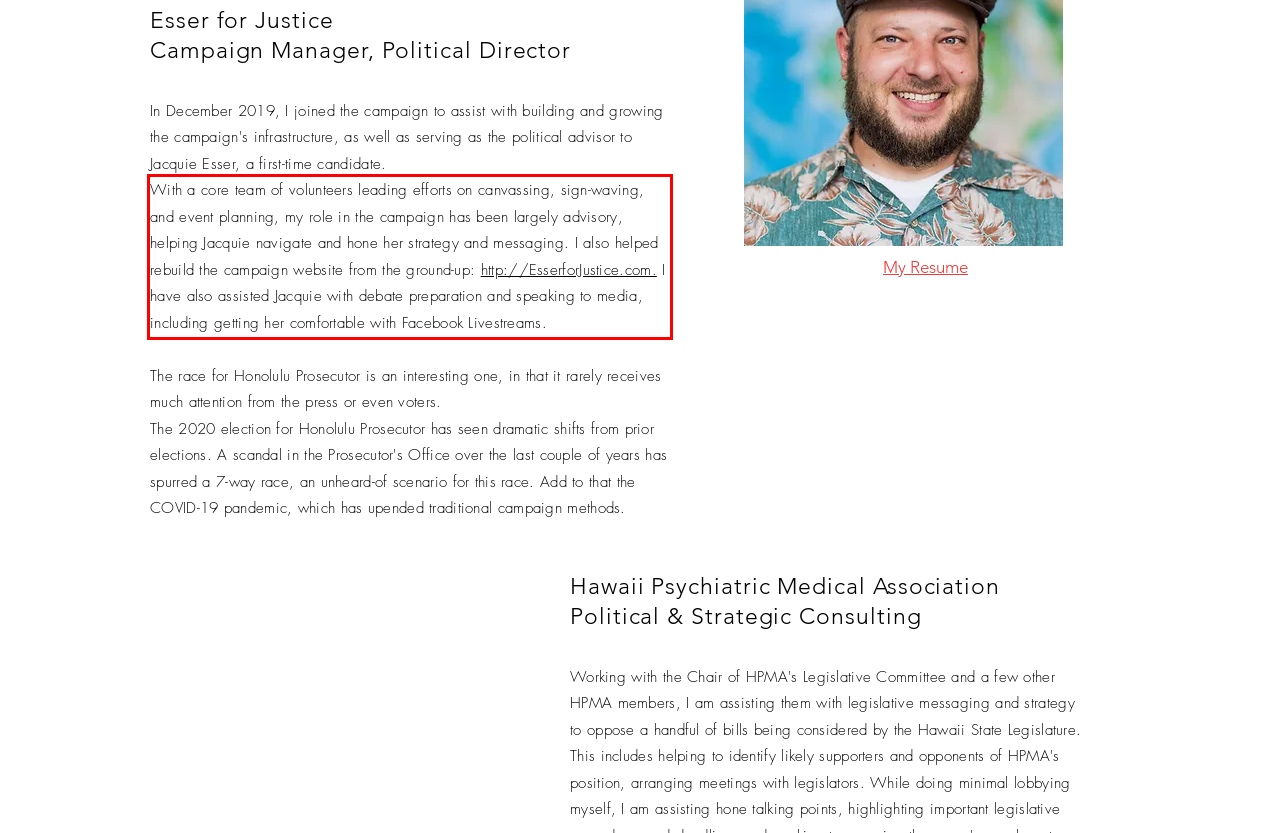You have a screenshot of a webpage with a red bounding box. Use OCR to generate the text contained within this red rectangle.

With a core team of volunteers leading efforts on canvassing, sign-waving, and event planning, my role in the campaign has been largely advisory, helping Jacquie navigate and hone her strategy and messaging. I also helped rebuild the campaign website from the ground-up: http://EsserforJustice.com. I have also assisted Jacquie with debate preparation and speaking to media, including getting her comfortable with Facebook Livestreams.